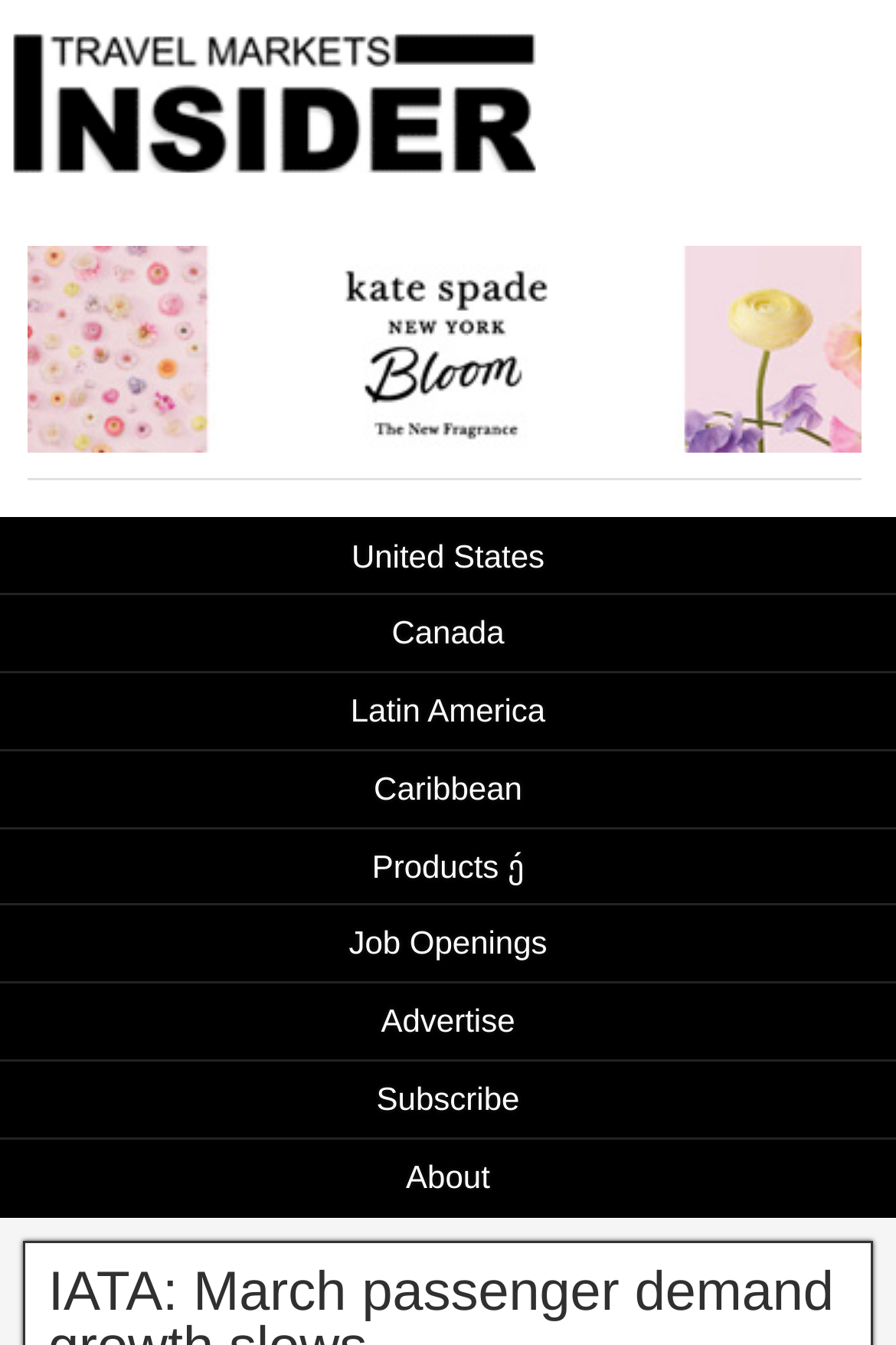Can users subscribe to the webpage? Based on the image, give a response in one word or a short phrase.

Yes